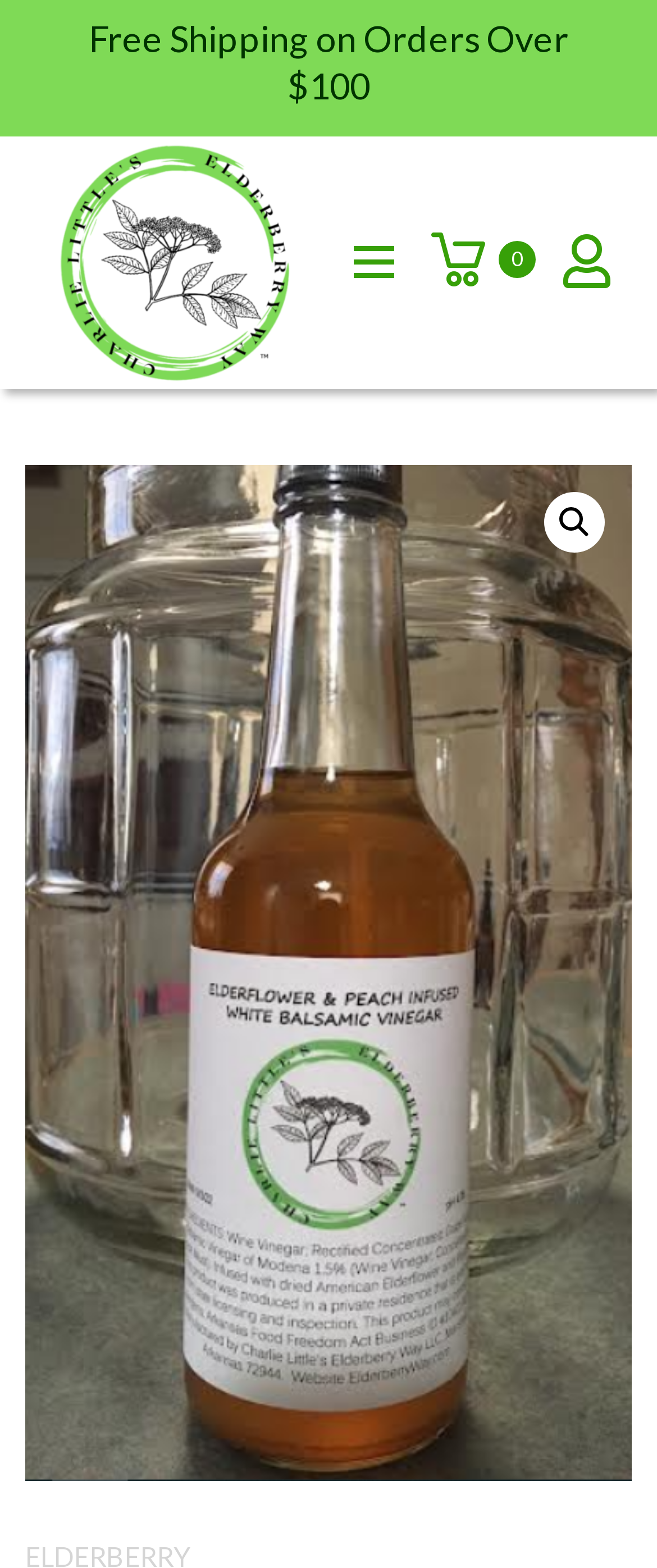What is the minimum order amount for free shipping?
Utilize the image to construct a detailed and well-explained answer.

I found the answer by looking at the StaticText element with the text 'Free Shipping on Orders Over $100' at the top of the page.